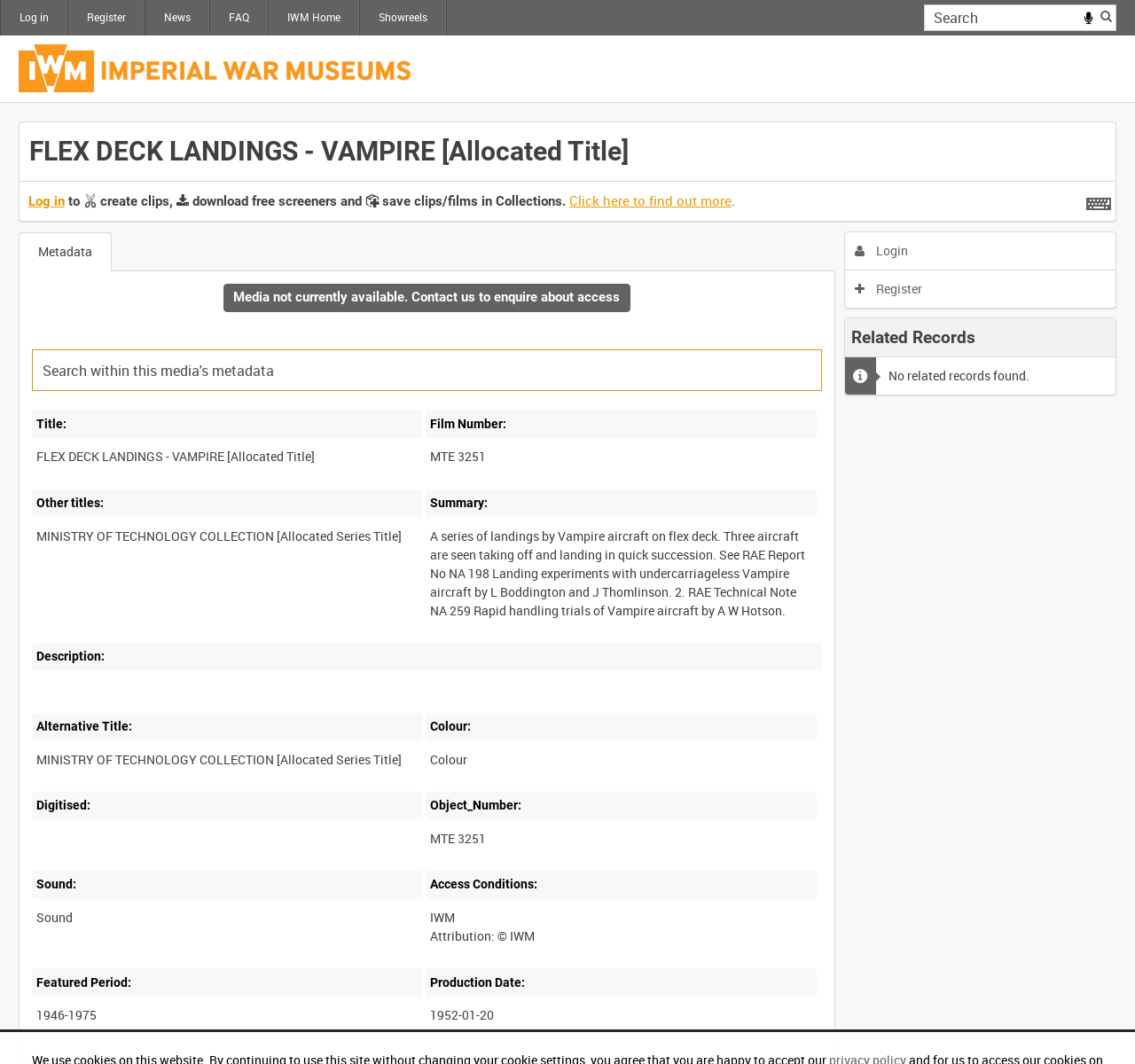Please provide a brief answer to the following inquiry using a single word or phrase:
What is the film number?

MTE 3251